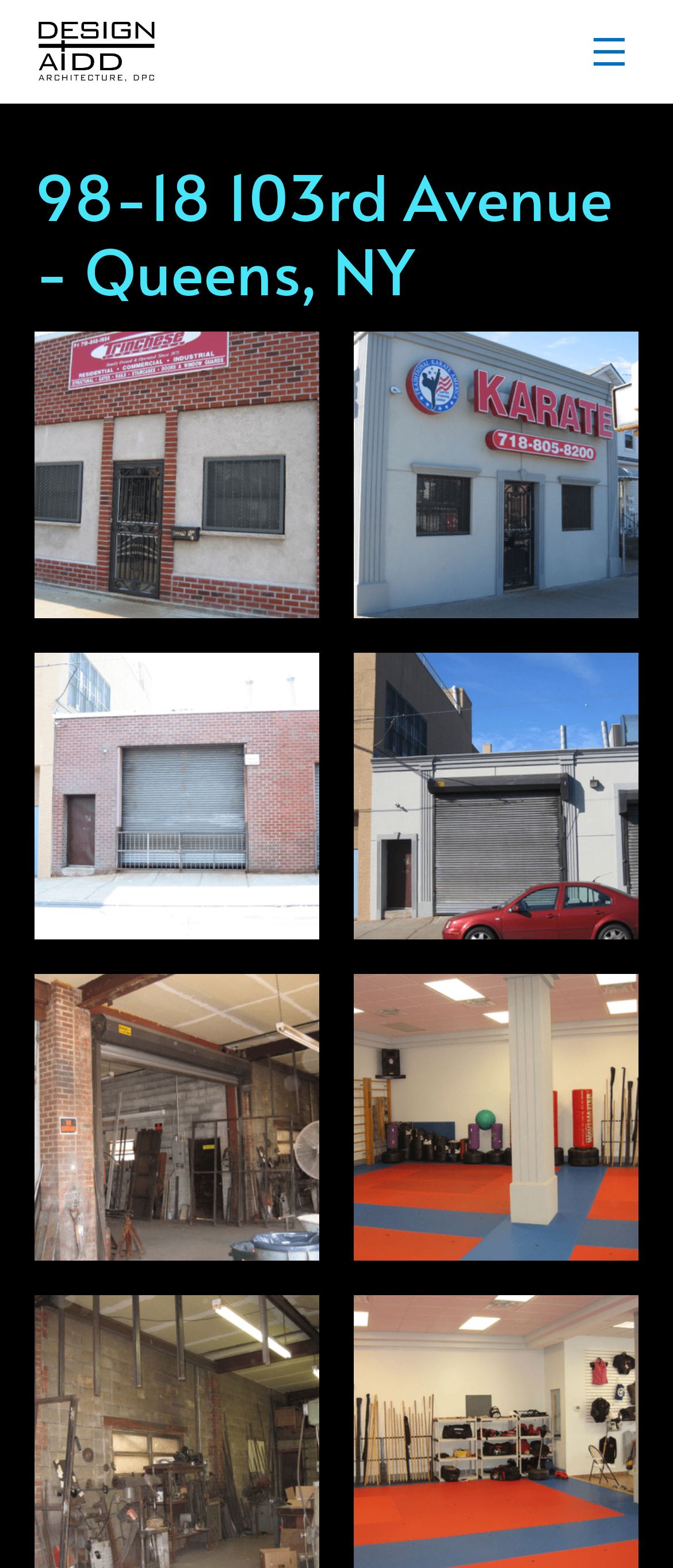What is the purpose of this webpage?
Give a detailed and exhaustive answer to the question.

Based on the content of the webpage, including the address and location mentioned, as well as the presence of multiple images, I infer that the purpose of this webpage is to list a property for sale or rent.